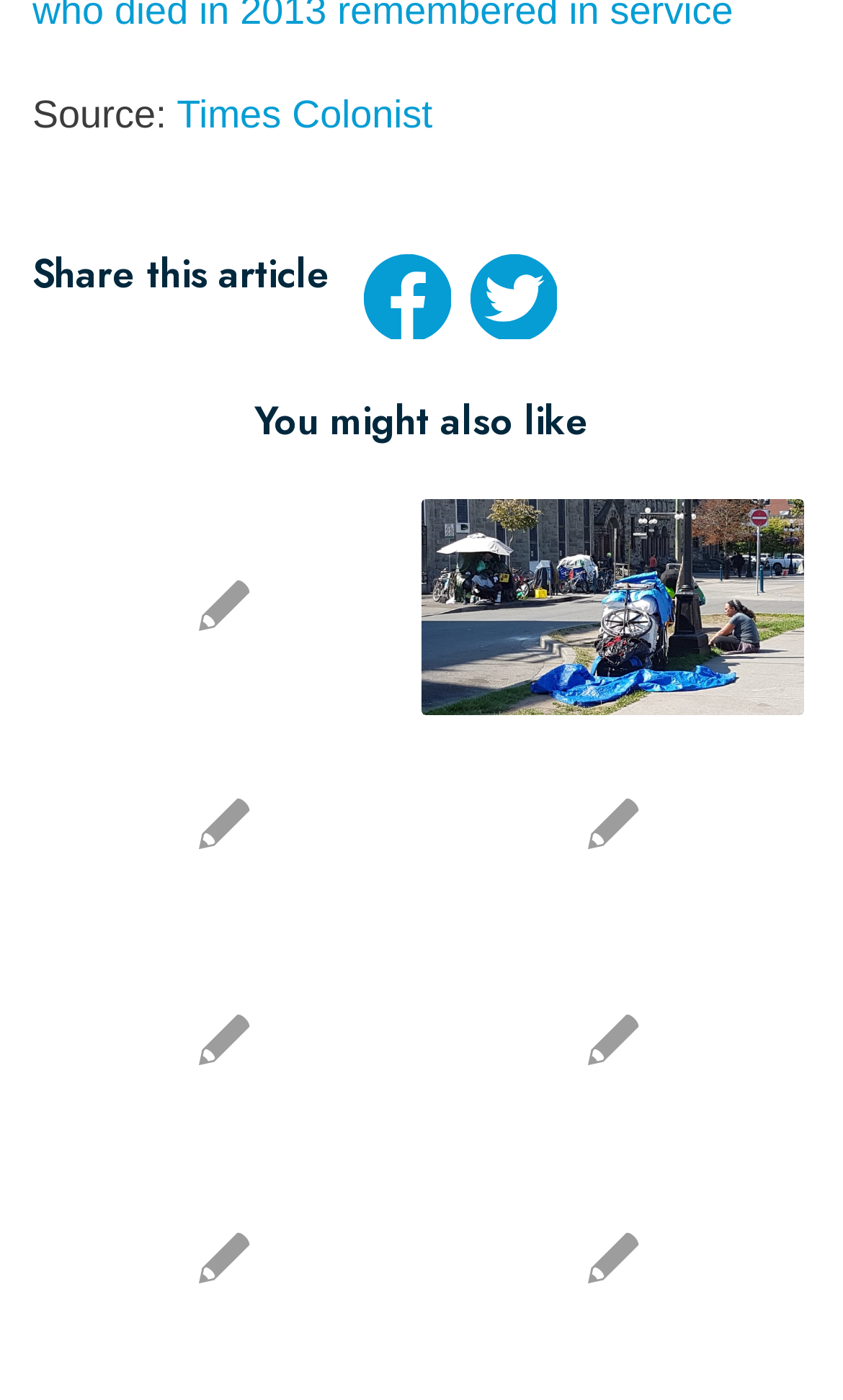Identify the bounding box of the UI component described as: "Times Colonist".

[0.21, 0.067, 0.513, 0.098]